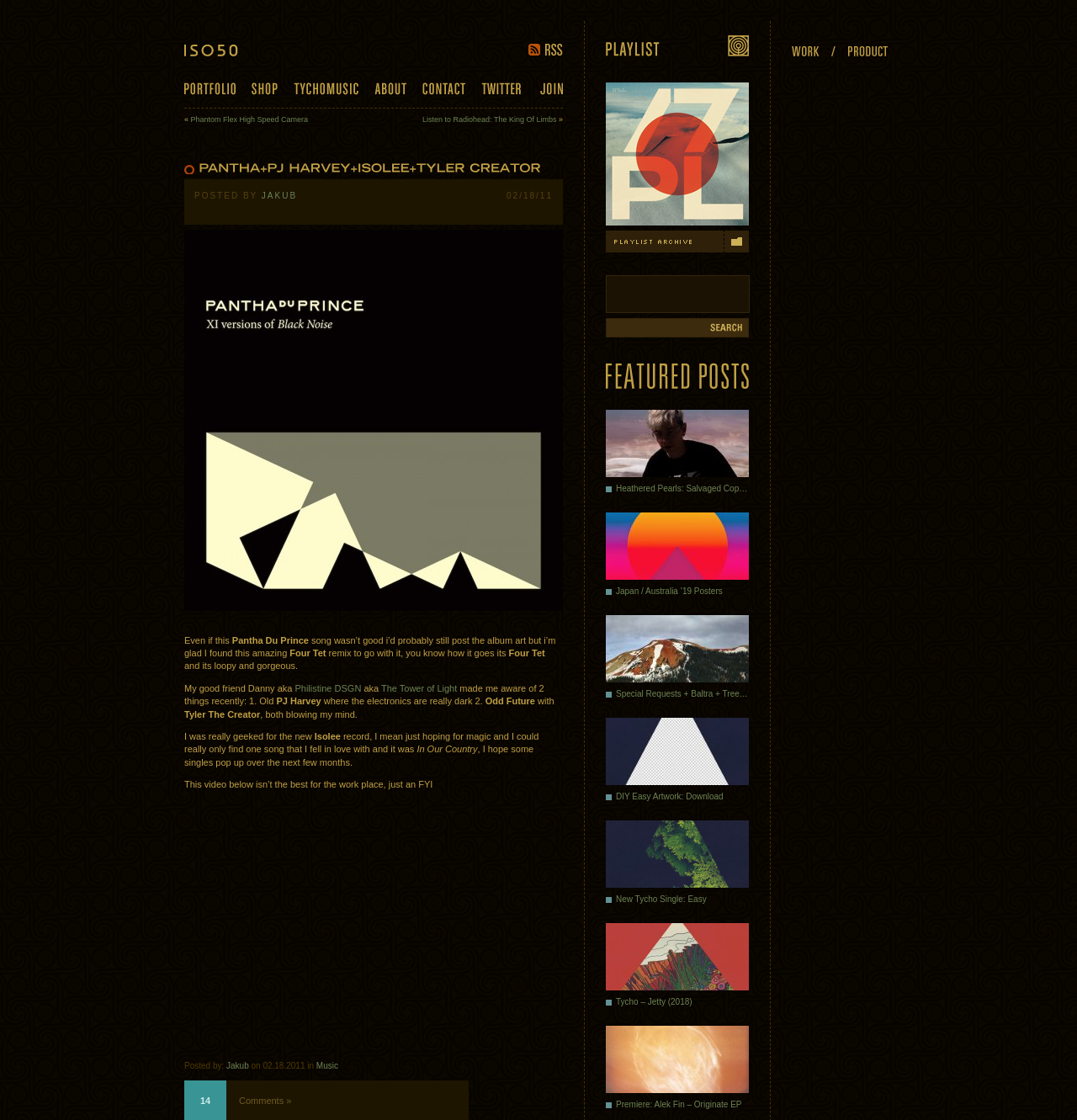What is the name of the song mentioned in the article?
Based on the visual, give a brief answer using one word or a short phrase.

In Our Country